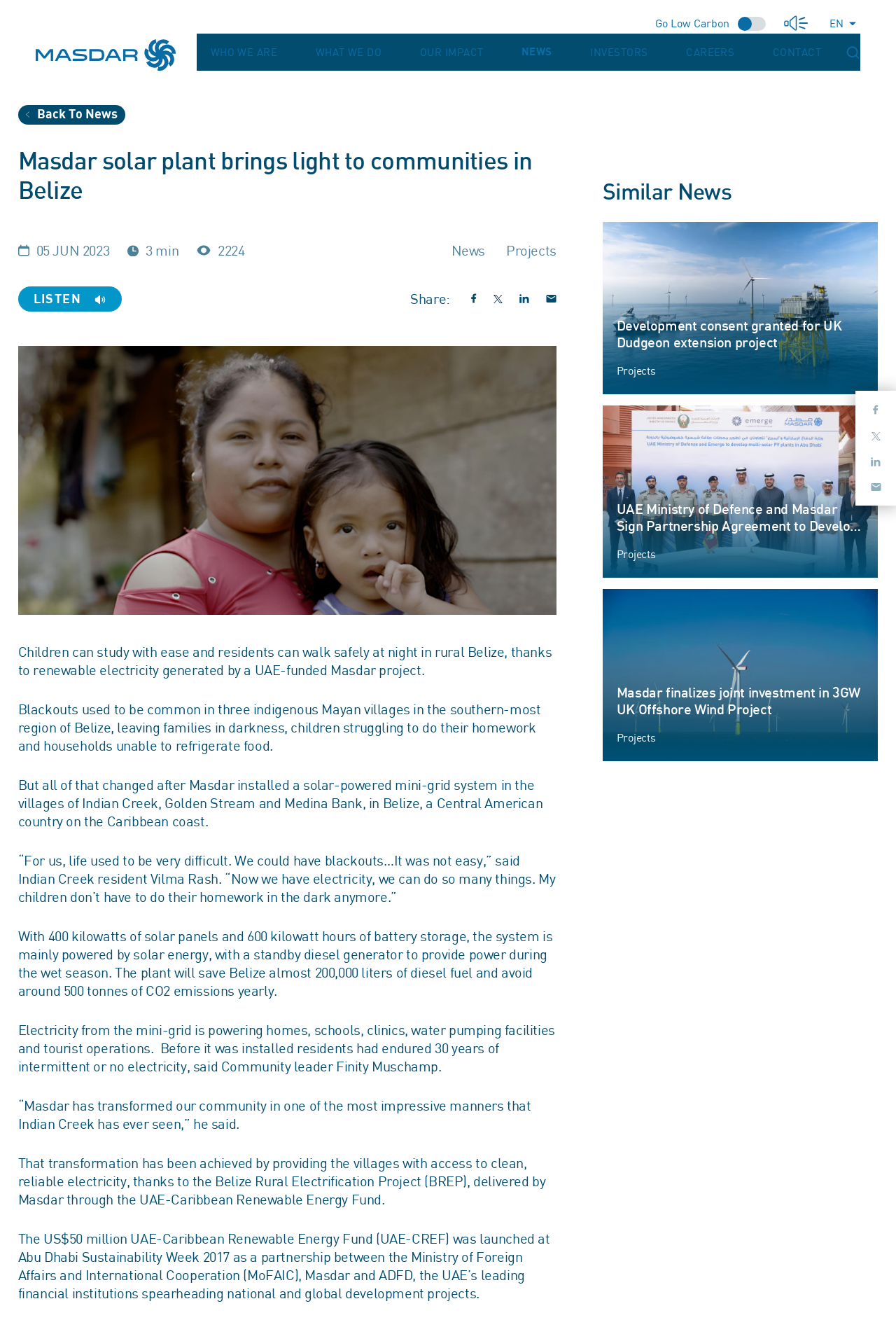How much diesel fuel will the plant save Belize yearly?
Use the screenshot to answer the question with a single word or phrase.

200,000 liters